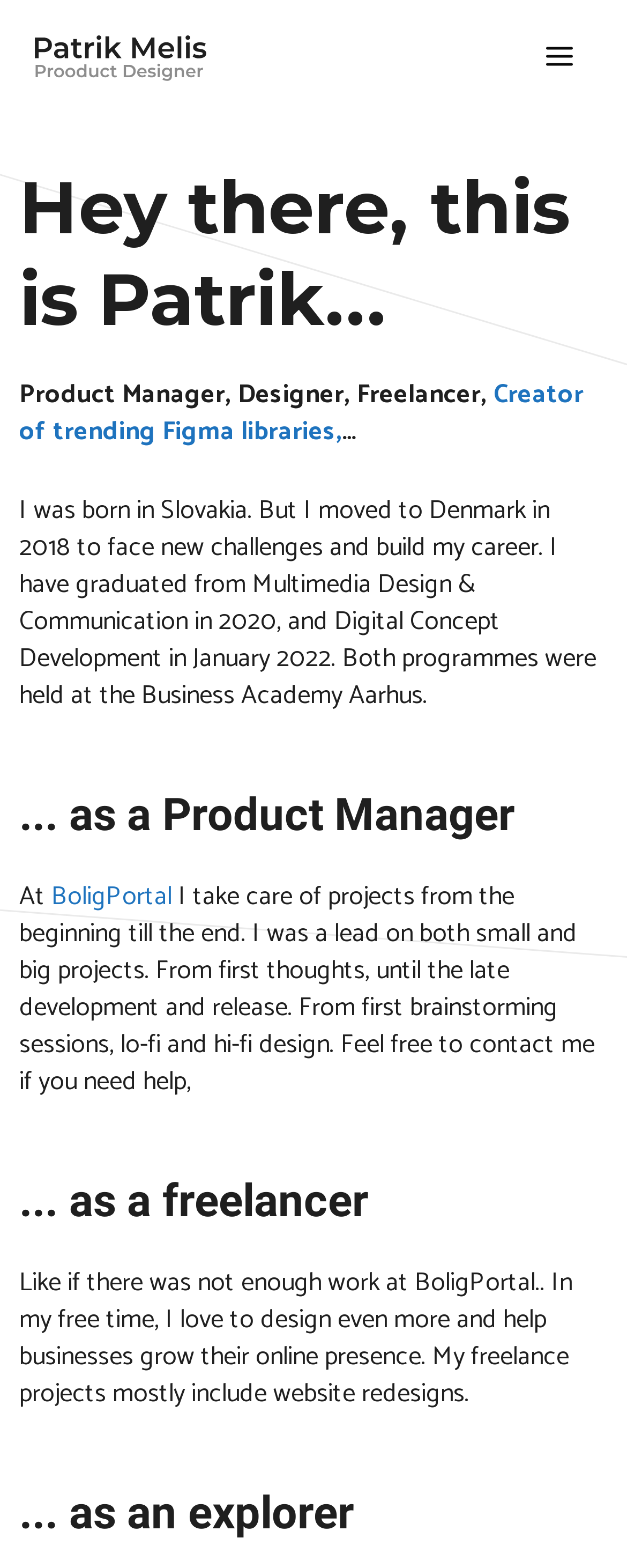Where did Patrik Melis move to in 2018?
Provide a one-word or short-phrase answer based on the image.

Denmark